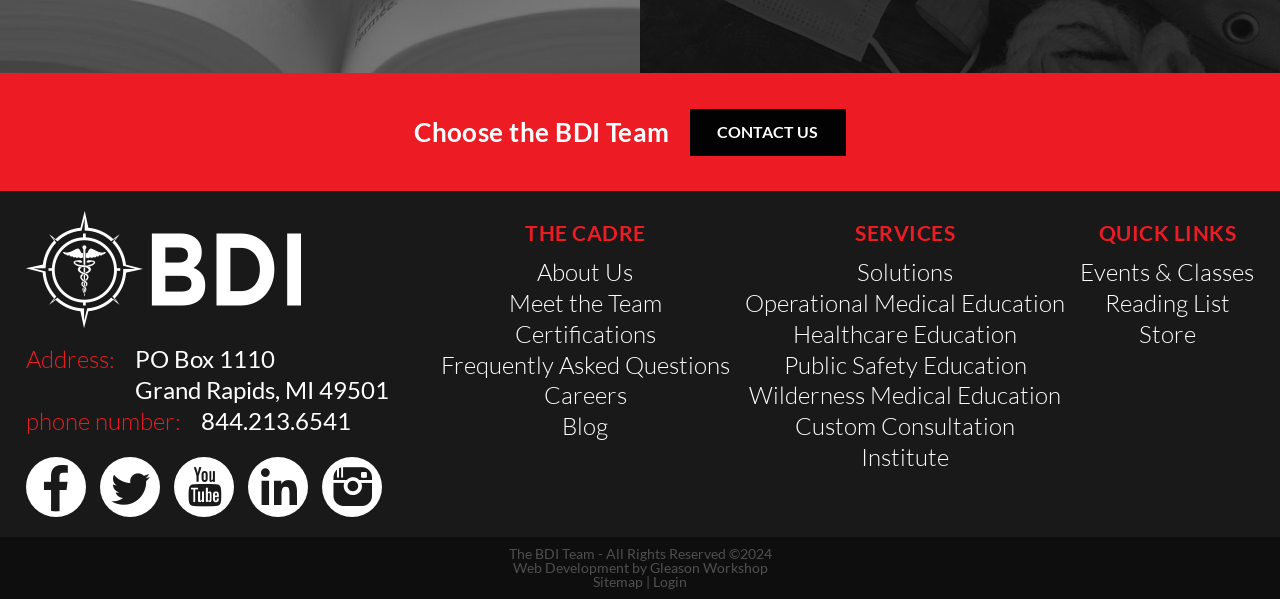What is the phone number of the company?
Using the image as a reference, deliver a detailed and thorough answer to the question.

I found the phone number by looking at the contact information section, where it says 'phone number:' followed by a link with the phone number '844.213.6541'.